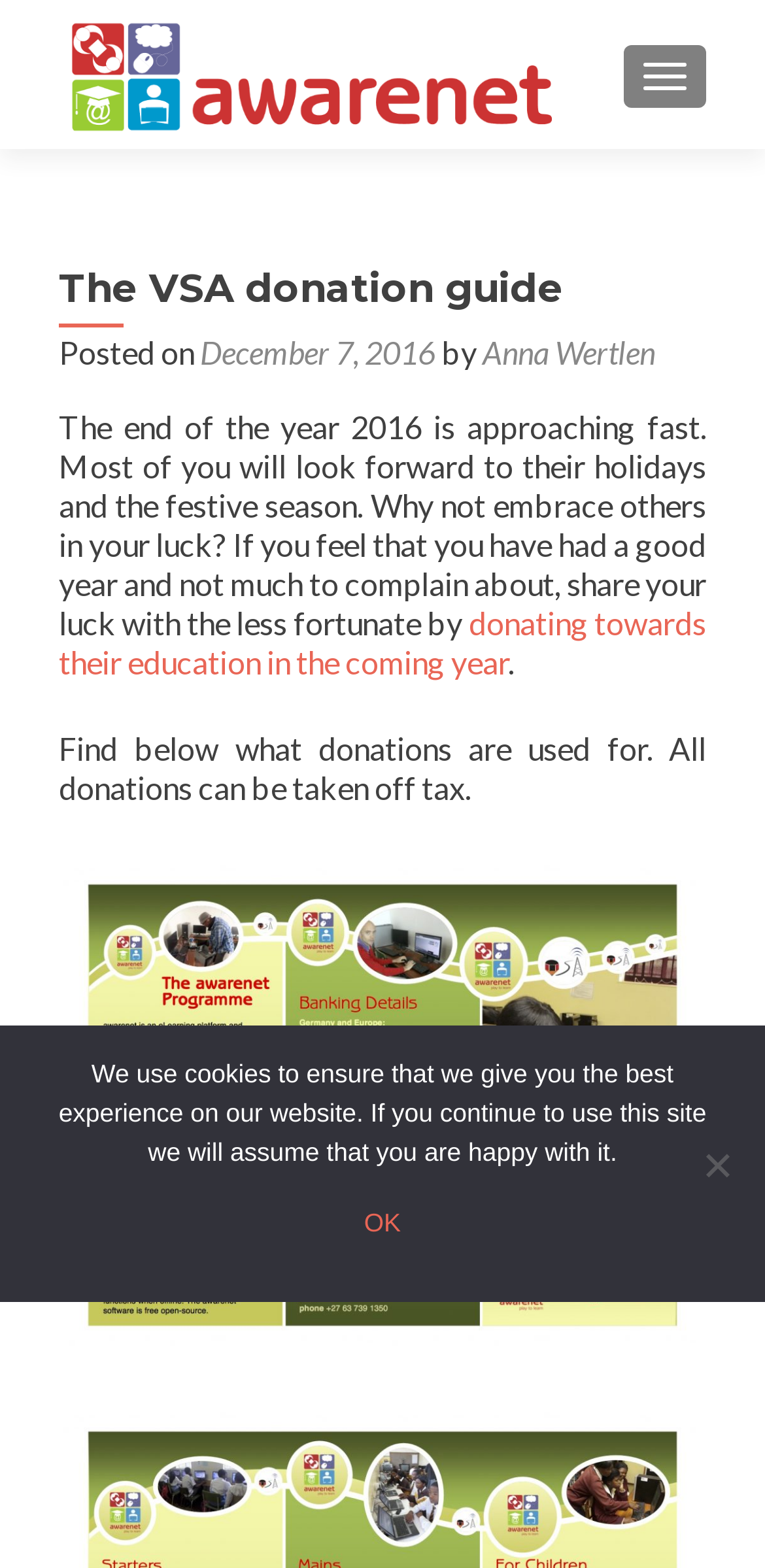Please reply with a single word or brief phrase to the question: 
What is the name of the image below the article?

vsa-donation-menu_page-1